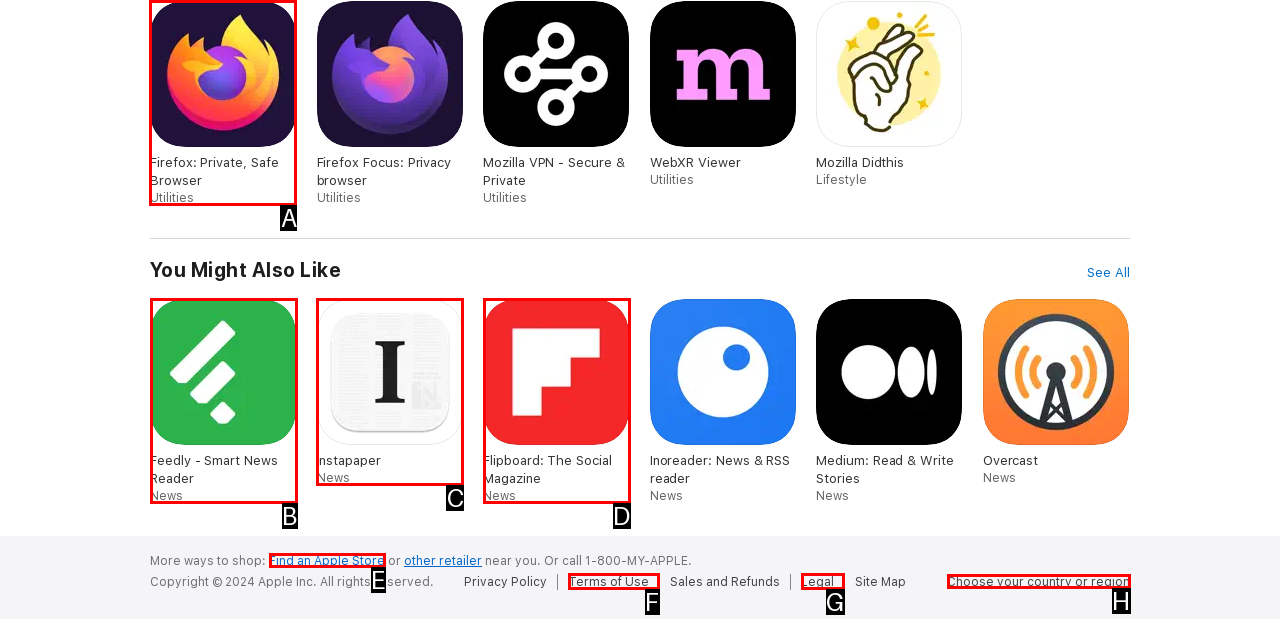Among the marked elements in the screenshot, which letter corresponds to the UI element needed for the task: Browse Firefox: Private, Safe Browser?

A